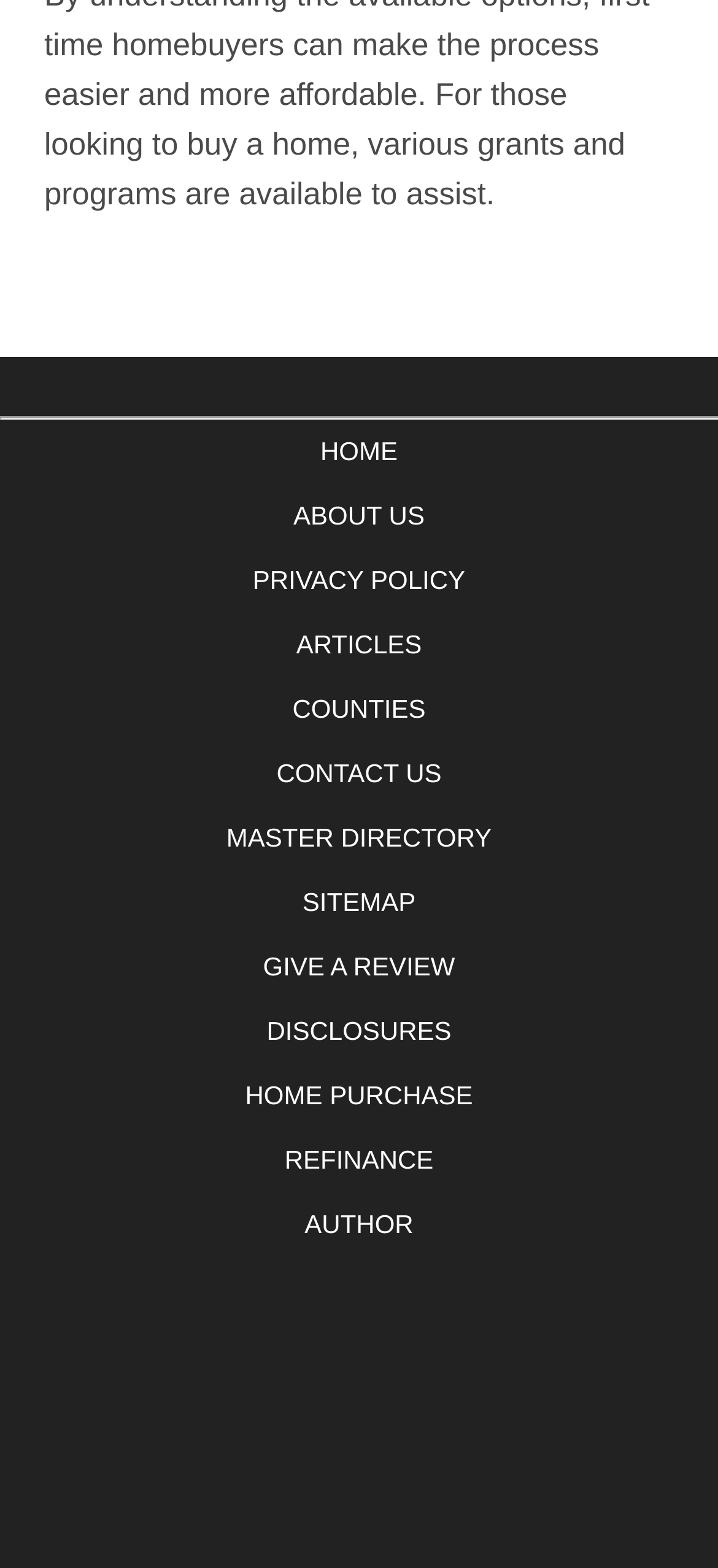What is the last link in the navigation bar?
Answer the question with a single word or phrase by looking at the picture.

AUTHOR